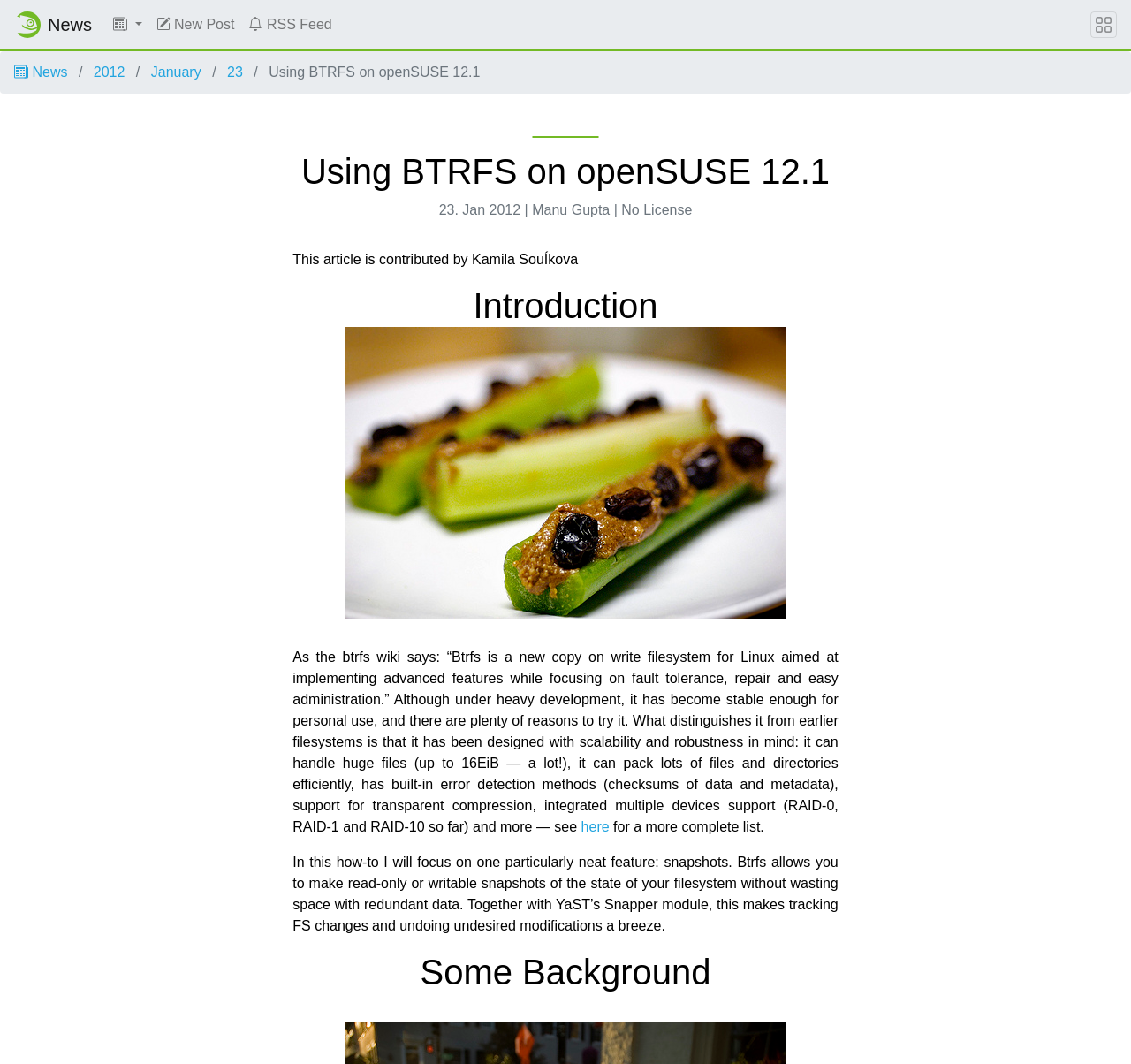Bounding box coordinates are specified in the format (top-left x, top-left y, bottom-right x, bottom-right y). All values are floating point numbers bounded between 0 and 1. Please provide the bounding box coordinate of the region this sentence describes: parent_node: News

[0.964, 0.011, 0.988, 0.036]